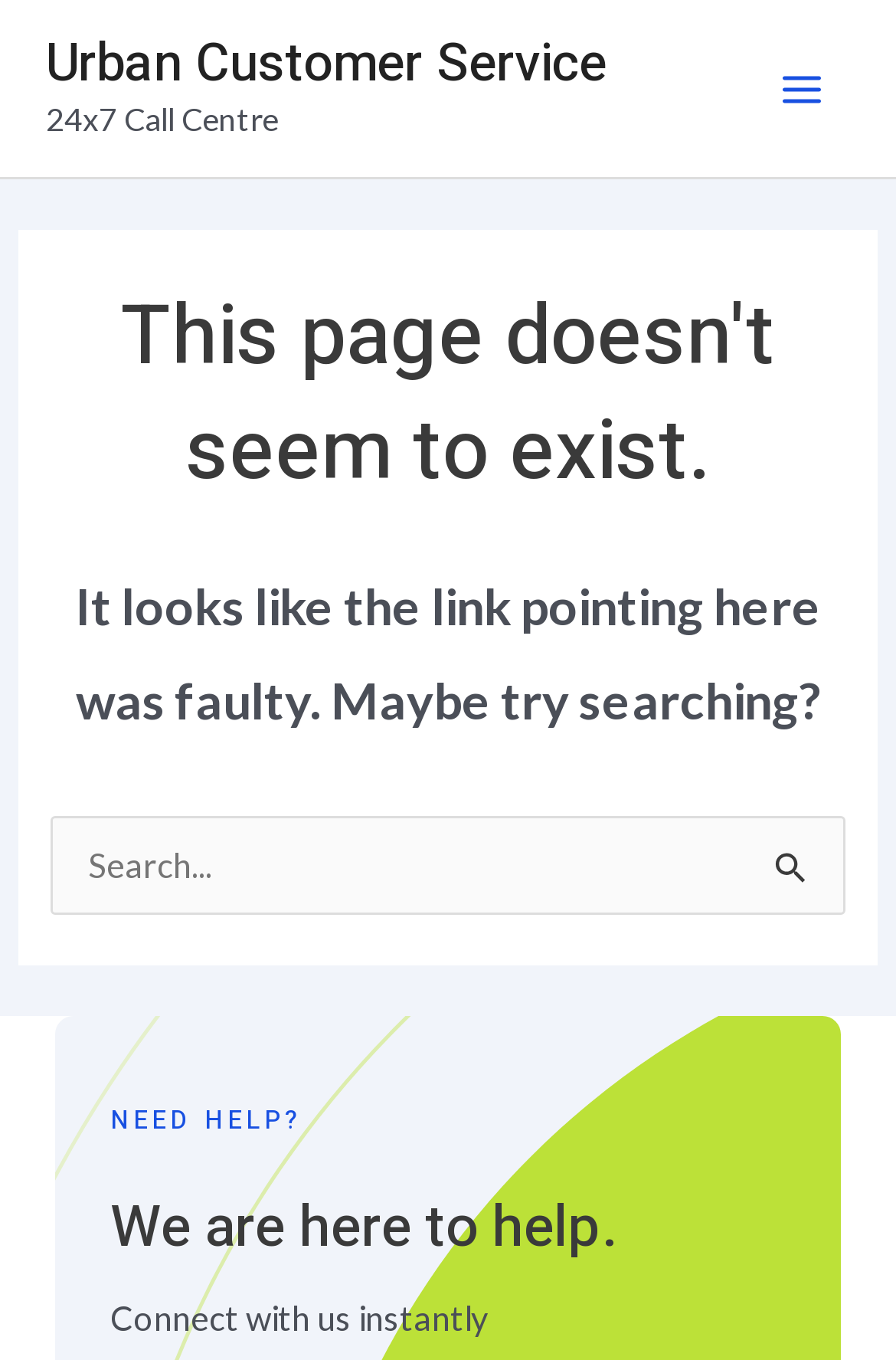Identify the bounding box for the UI element described as: "Main Menu". Ensure the coordinates are four float numbers between 0 and 1, formatted as [left, top, right, bottom].

[0.841, 0.03, 0.949, 0.1]